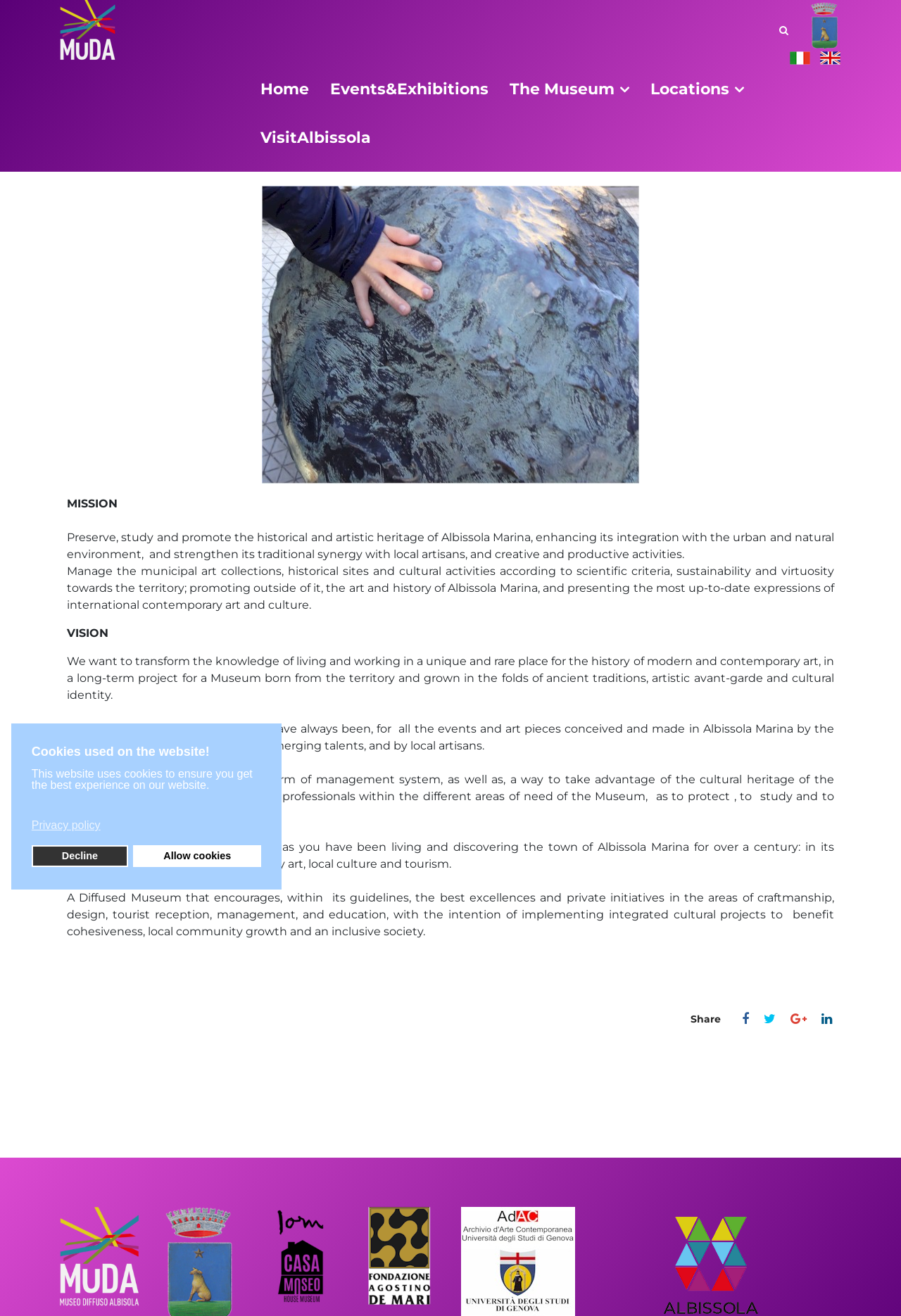Could you specify the bounding box coordinates for the clickable section to complete the following instruction: "Click the Home link"?

[0.288, 0.059, 0.345, 0.077]